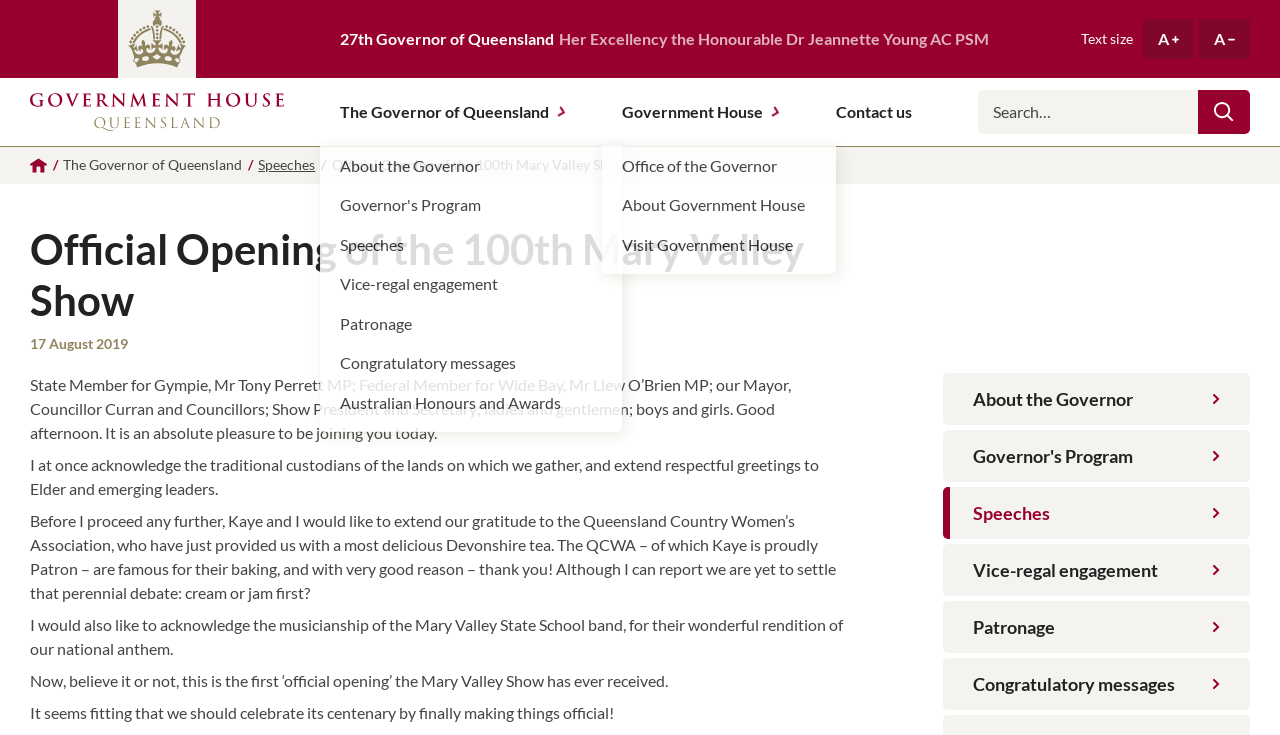Utilize the details in the image to thoroughly answer the following question: Who is the 27th Governor of Queensland?

I found the answer by looking at the static text element that says '27th Governor of Queensland' and then finding the corresponding text element that says 'Her Excellency the Honourable Dr Jeannette Young AC PSM'.